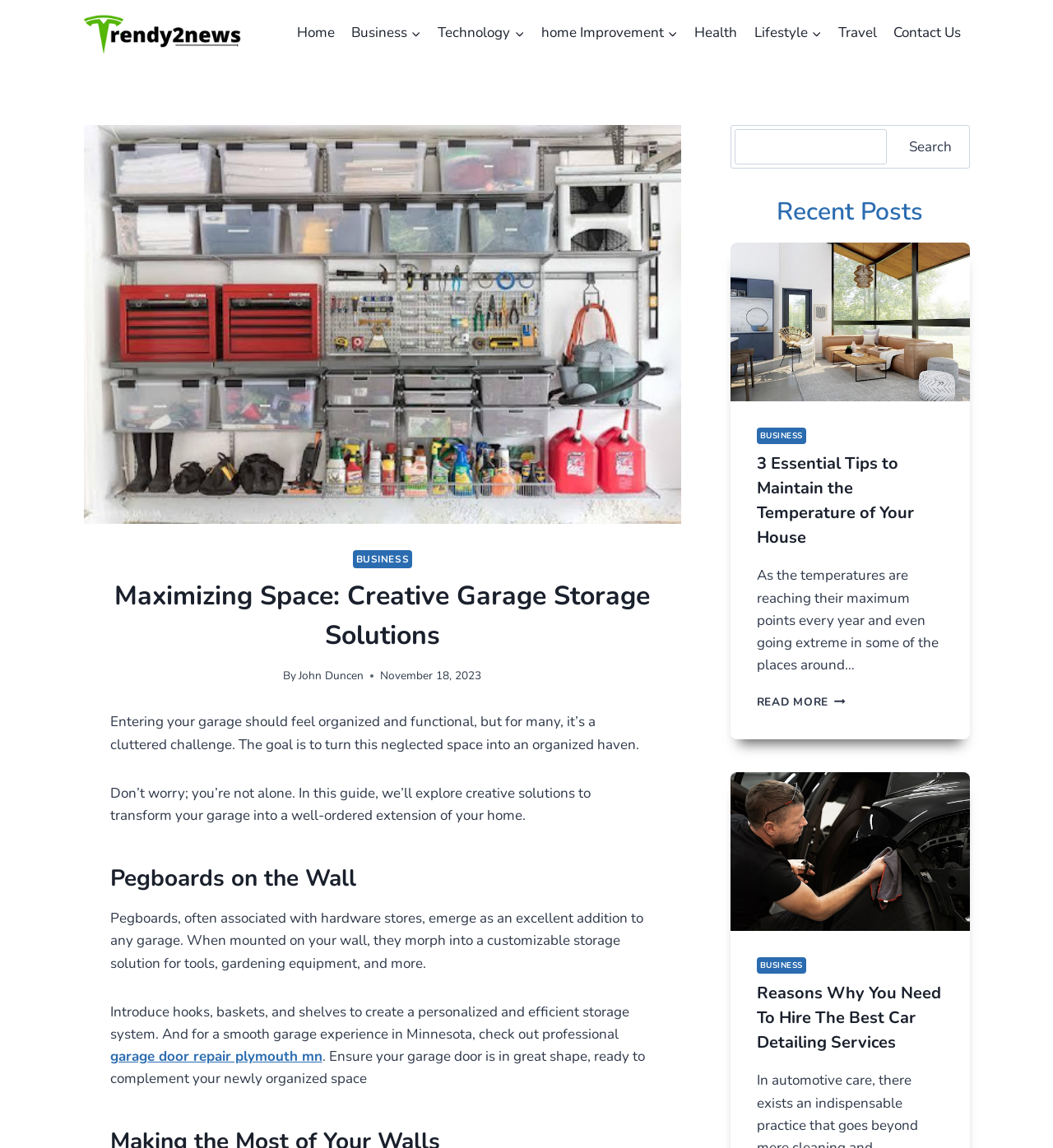What is the search function for on the website?
Give a single word or phrase as your answer by examining the image.

Searching the website